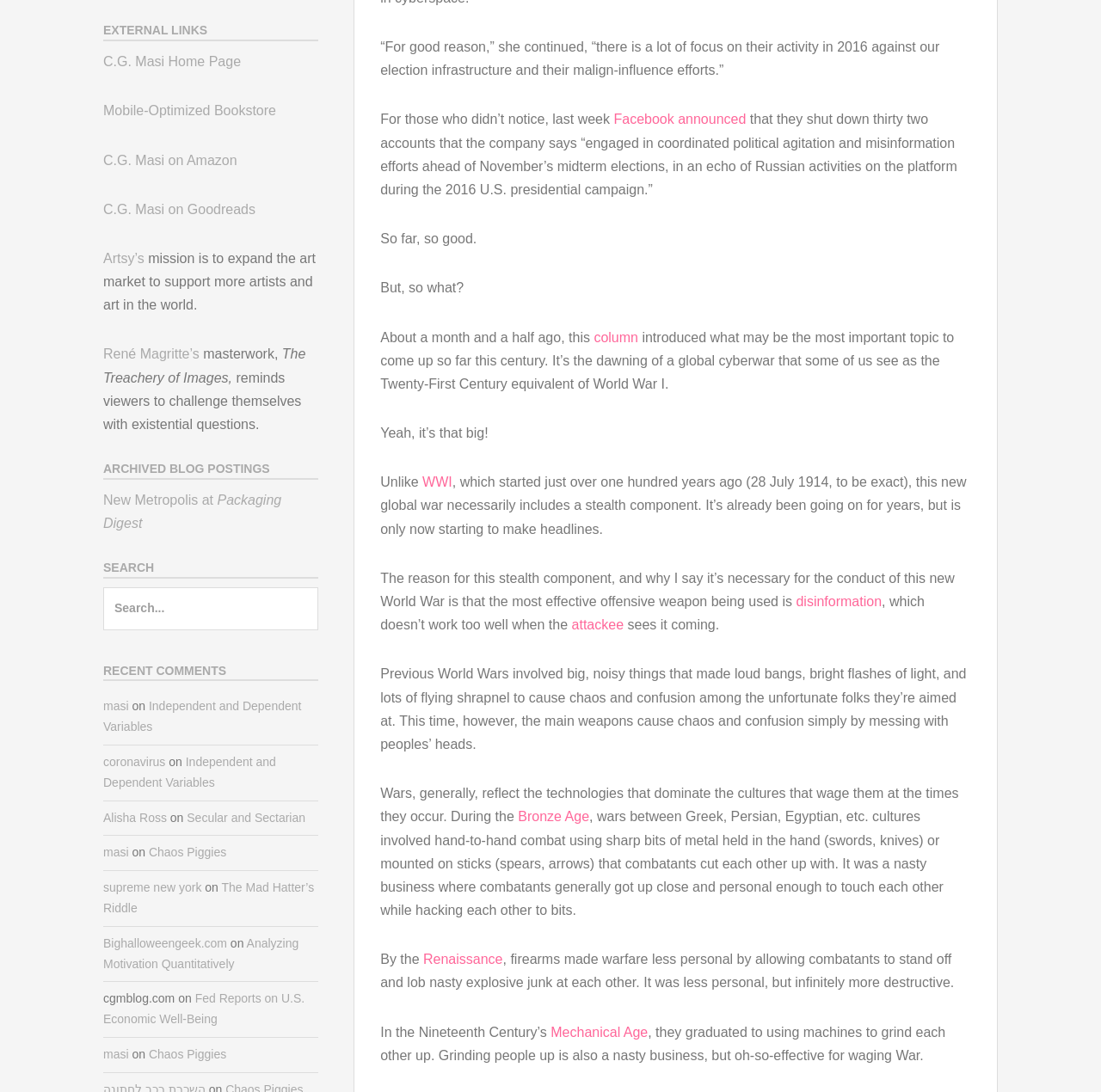Show the bounding box coordinates of the element that should be clicked to complete the task: "Read about disinformation".

[0.723, 0.544, 0.801, 0.557]